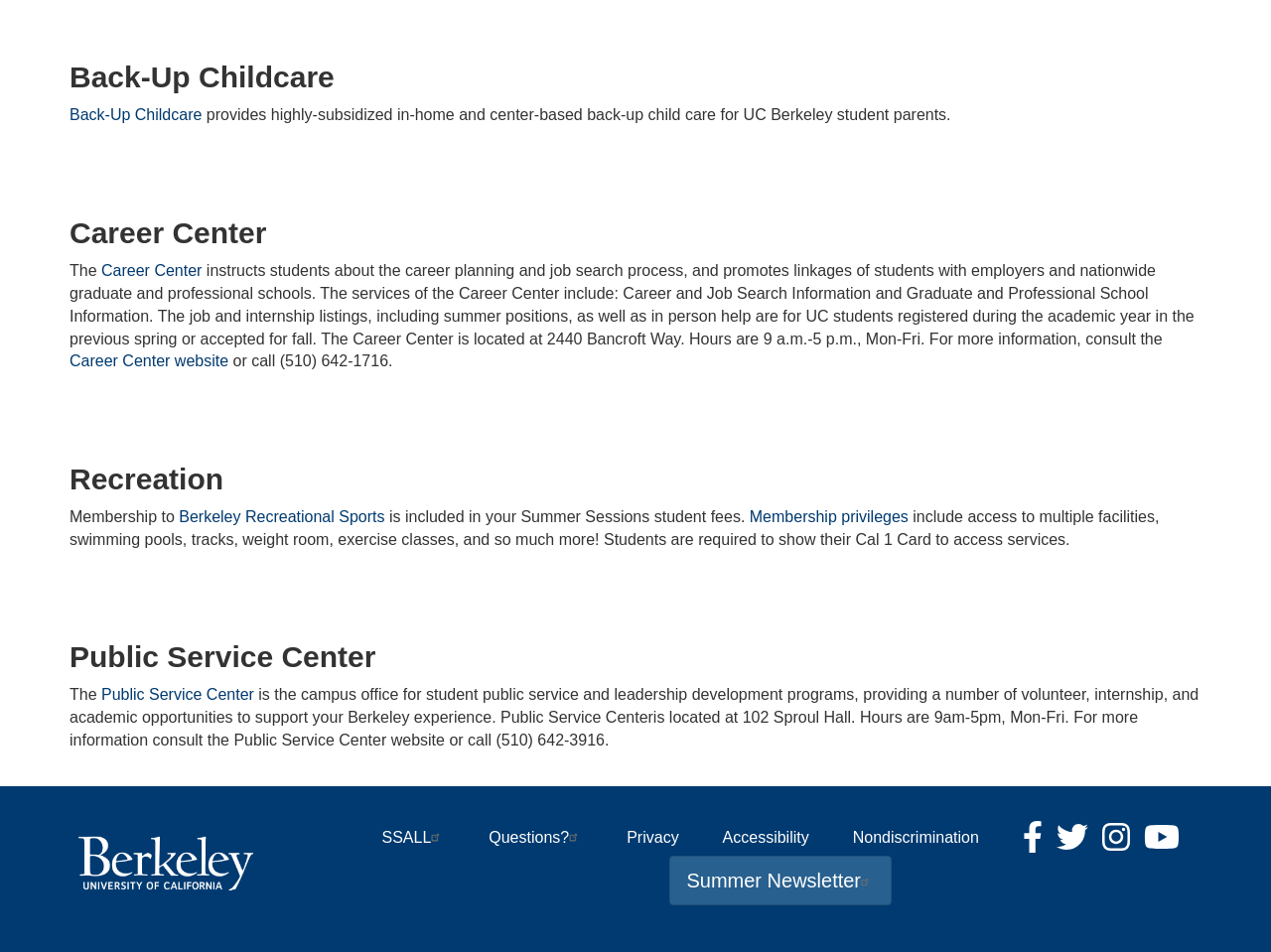Using the elements shown in the image, answer the question comprehensively: How can students access the services of the Career Center?

The webpage provides information about the services offered by the Career Center, including career and job search information, graduate and professional school information, job and internship listings, and in-person help. Students can access these services in person or by calling (510) 642-1716.